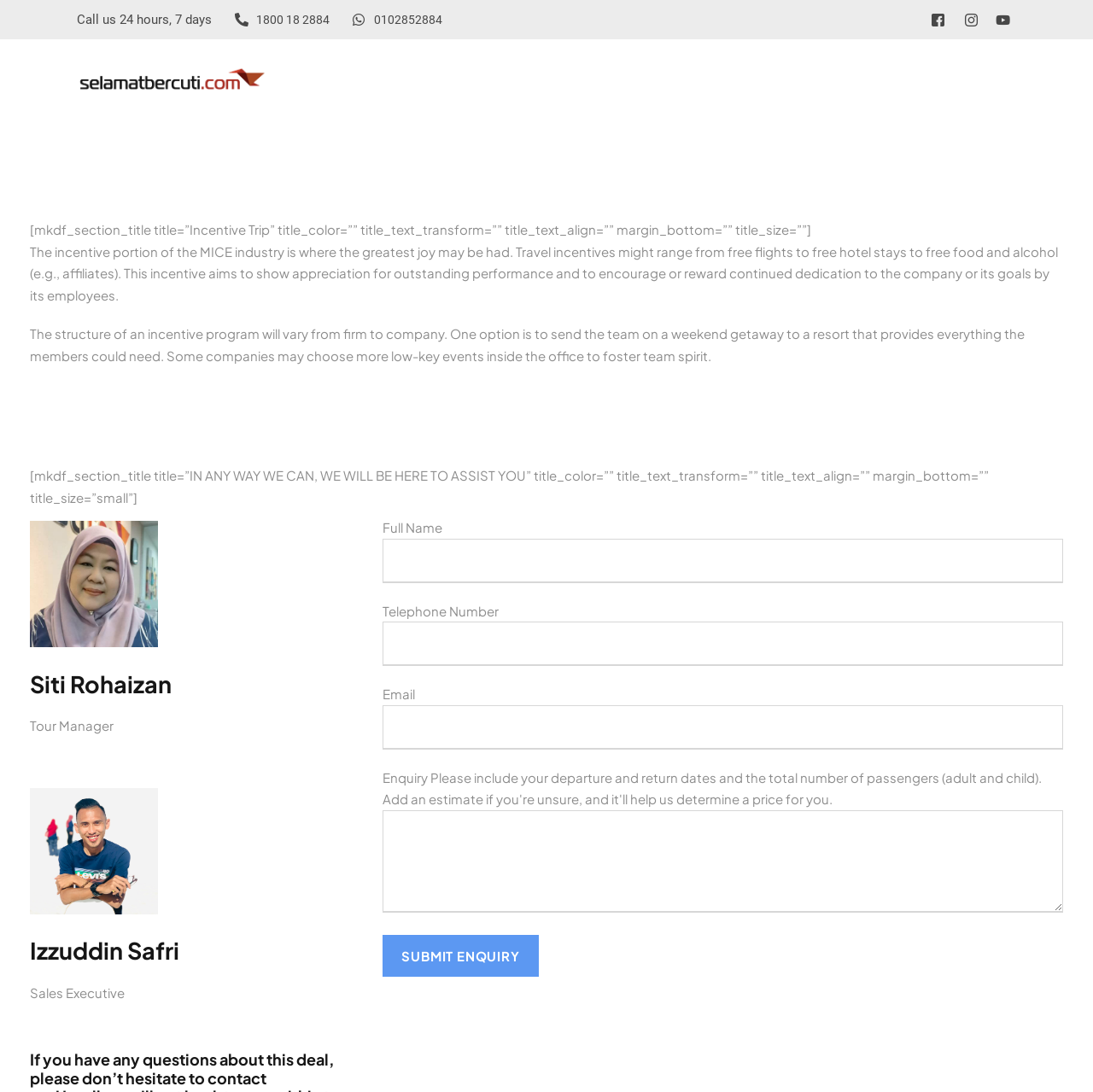Generate a comprehensive description of the webpage content.

The webpage is about Wan Vacation Sdn Bhd, a Malaysia travel agency, and specifically focuses on incentive trips. At the top left corner, there is a call-to-action section with a "Call us 24 hours, 7 days" link, accompanied by two phone numbers, 1800 18 2884 and 0102852884. On the top right corner, there are three social media links to Facebook, Instagram, and Youtube.

Below the call-to-action section, there is a title "Incentive Trip" in a large font size. Following this title, there is a paragraph of text explaining the concept of incentive trips in the MICE industry, highlighting the benefits of showing appreciation for outstanding performance and encouraging continued dedication to the company or its goals.

The next section has another title "IN ANY WAY WE CAN, WE WILL BE HERE TO ASSIST YOU" in a smaller font size. Below this title, there are two sections with headings "Siti Rohaizan" and "Izzuddin Safri", each accompanied by a subtitle "Tour Manager" and "Sales Executive", respectively.

On the right side of the page, there is a contact form with fields for full name, telephone number, email, and enquiry. The enquiry field has a detailed description of the information required, including departure and return dates, total number of passengers, and an estimate of the price. Below the form fields, there is a "Submit Enquiry" button.

At the bottom right corner of the page, there is a small icon represented by "\uf106".